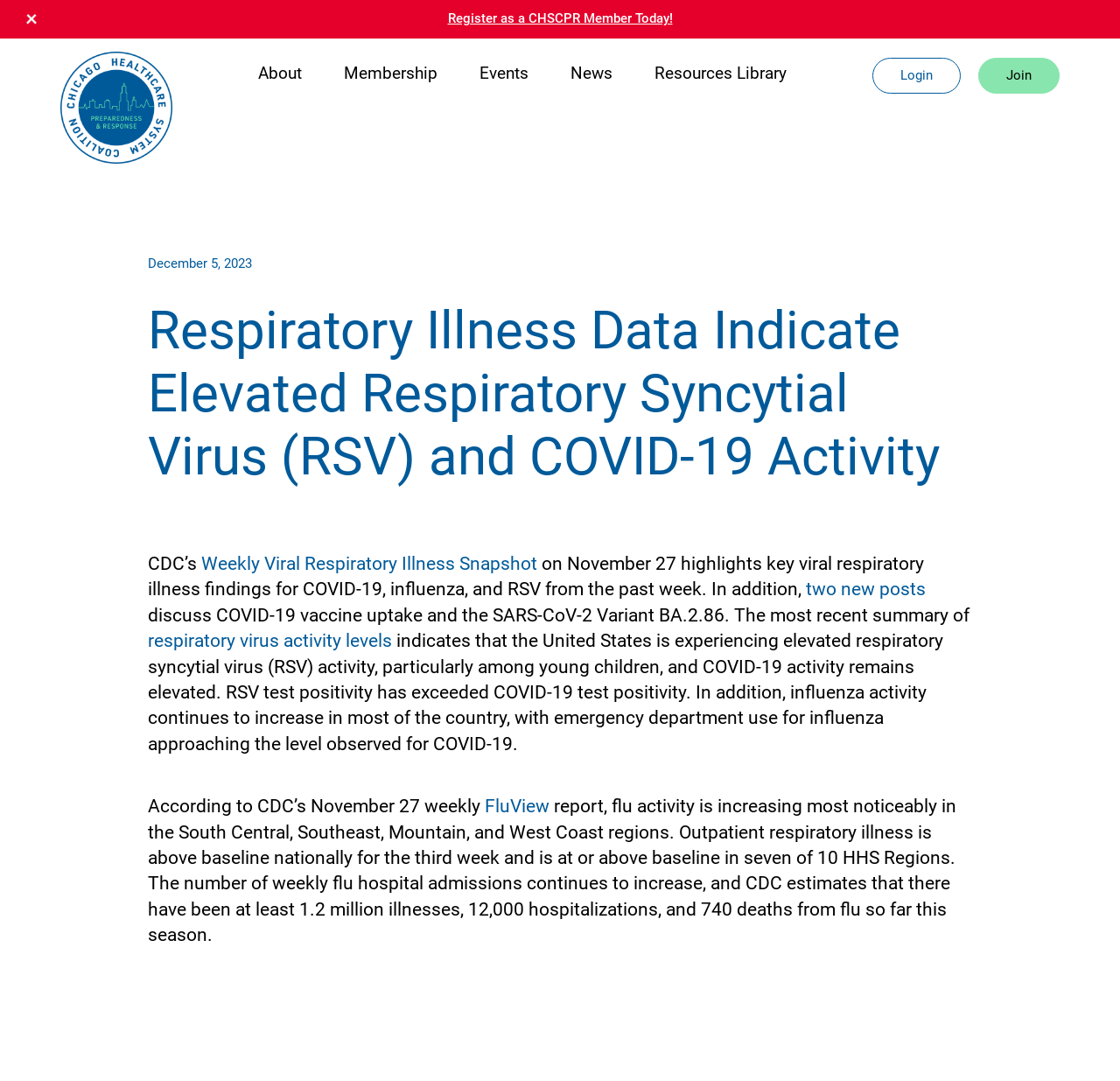What is the current date?
Refer to the image and give a detailed answer to the query.

I found the current date by looking at the time element in the article section, which is located at [0.132, 0.236, 0.225, 0.251] and contains the text 'December 5, 2023'.